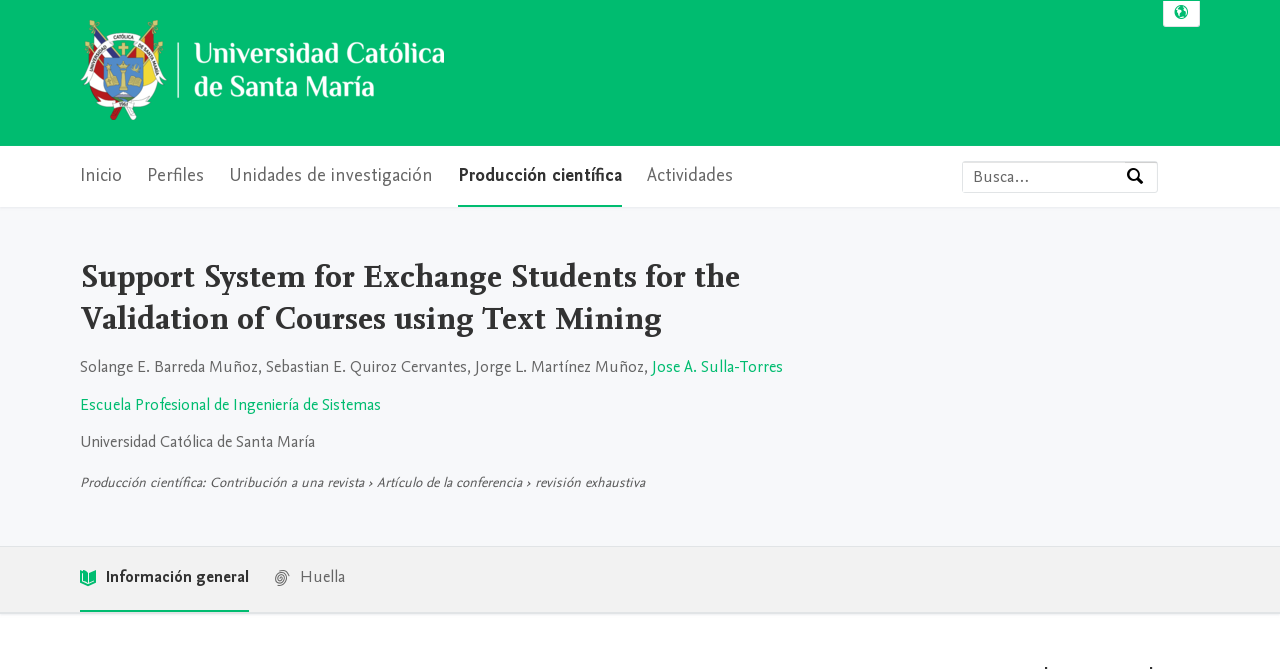Create an elaborate caption that covers all aspects of the webpage.

The webpage is about the "Support System for Exchange Students for the Validation of Courses using Text Mining" at the Universidad Católica de Santa María. 

At the top left corner, there is a logo of the Universidad Católica de Santa María, accompanied by a link to the university's homepage. 

Below the logo, there is a navigation menu with five menu items: "Inicio", "Perfiles", "Unidades de investigación", "Producción científica", and "Actividades". 

To the right of the navigation menu, there is a search bar with a placeholder text "Buscar por experiencia, nombre o afiliación" and a "Búsqueda" button. 

The main content of the webpage is divided into several sections. The first section has a heading that matches the title of the webpage, followed by a list of authors: Solange E. Barreda Muñoz, Sebastian E. Quiroz Cervantes, Jorge L. Martínez Muñoz, and Jose A. Sulla-Torres. 

Below the authors, there are links to the "Escuela Profesional de Ingeniería de Sistemas" and the "Universidad Católica de Santa María". 

The next section is about "Producción científica", which includes a list of contributions, such as "Contribución a una revista", "Artículo de la conferencia", and "revisión exhaustiva". 

At the bottom of the page, there is another menu with two menu items: "Información general" and "Huella". 

There are also three links at the top of the page, allowing users to skip to the navigation, search, or main content.